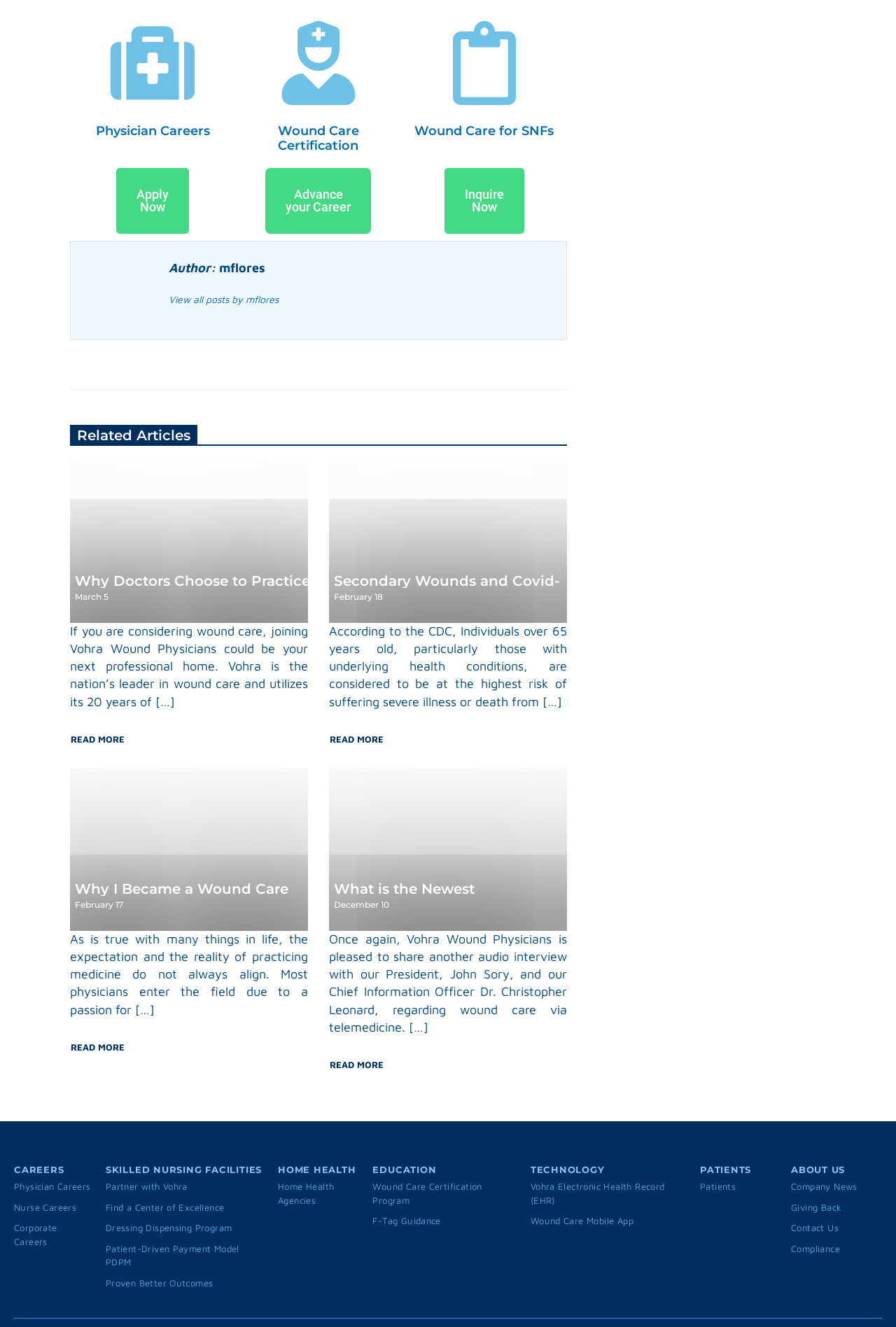How many articles are listed under 'Related Articles'?
Analyze the image and deliver a detailed answer to the question.

There are 4 articles listed under 'Related Articles', which are 'Why Doctors Choose to Practice with Vohra Wound Physicians', 'Secondary Wounds and Covid-19', 'Why I Became a Wound Care Physician: Transitioning to an Evolving Subspecialty', and 'What is the Newest Telemedicine Supported Specialty'.